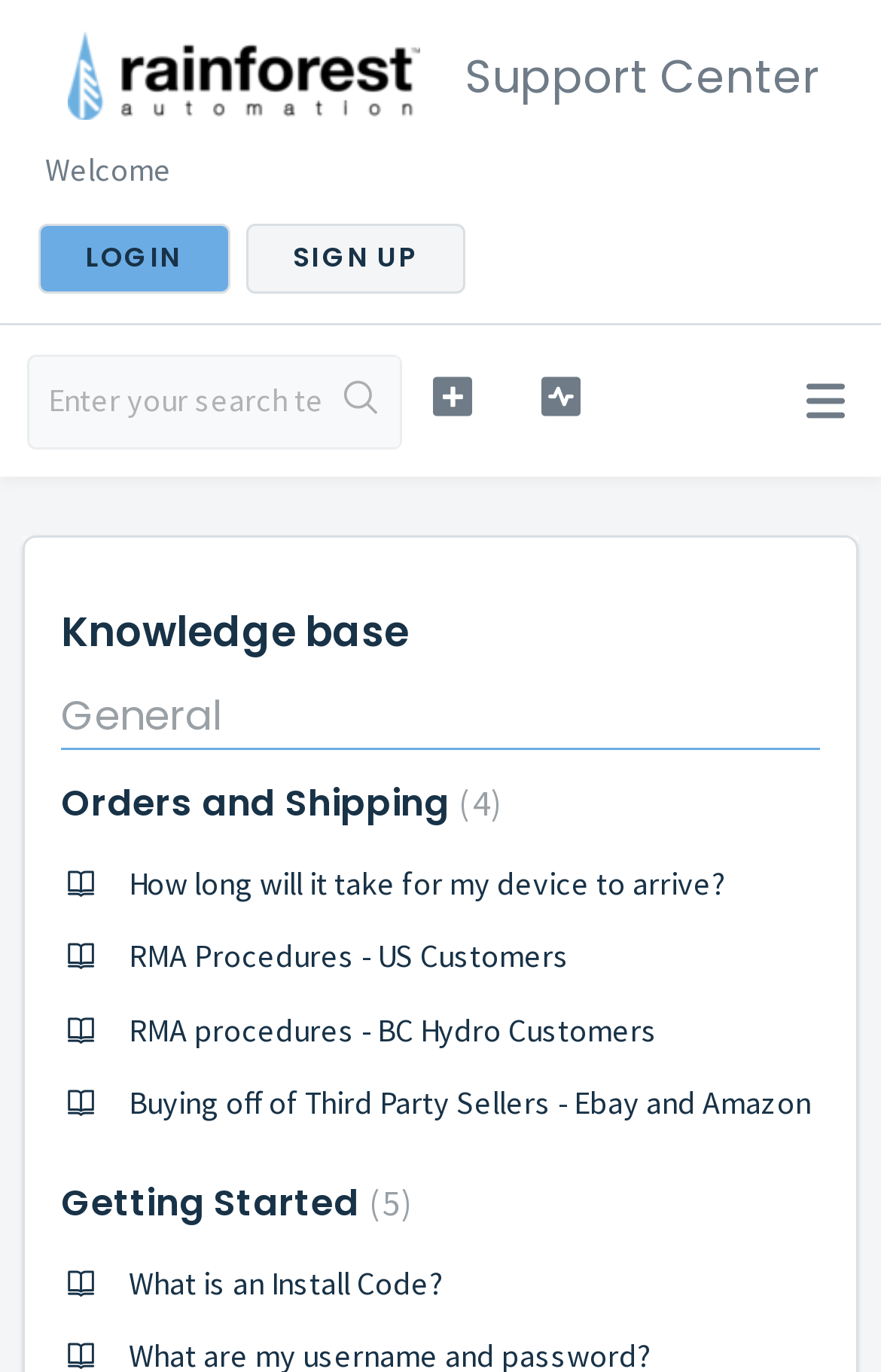Identify the bounding box coordinates for the UI element described as follows: "Login". Ensure the coordinates are four float numbers between 0 and 1, formatted as [left, top, right, bottom].

[0.044, 0.164, 0.26, 0.213]